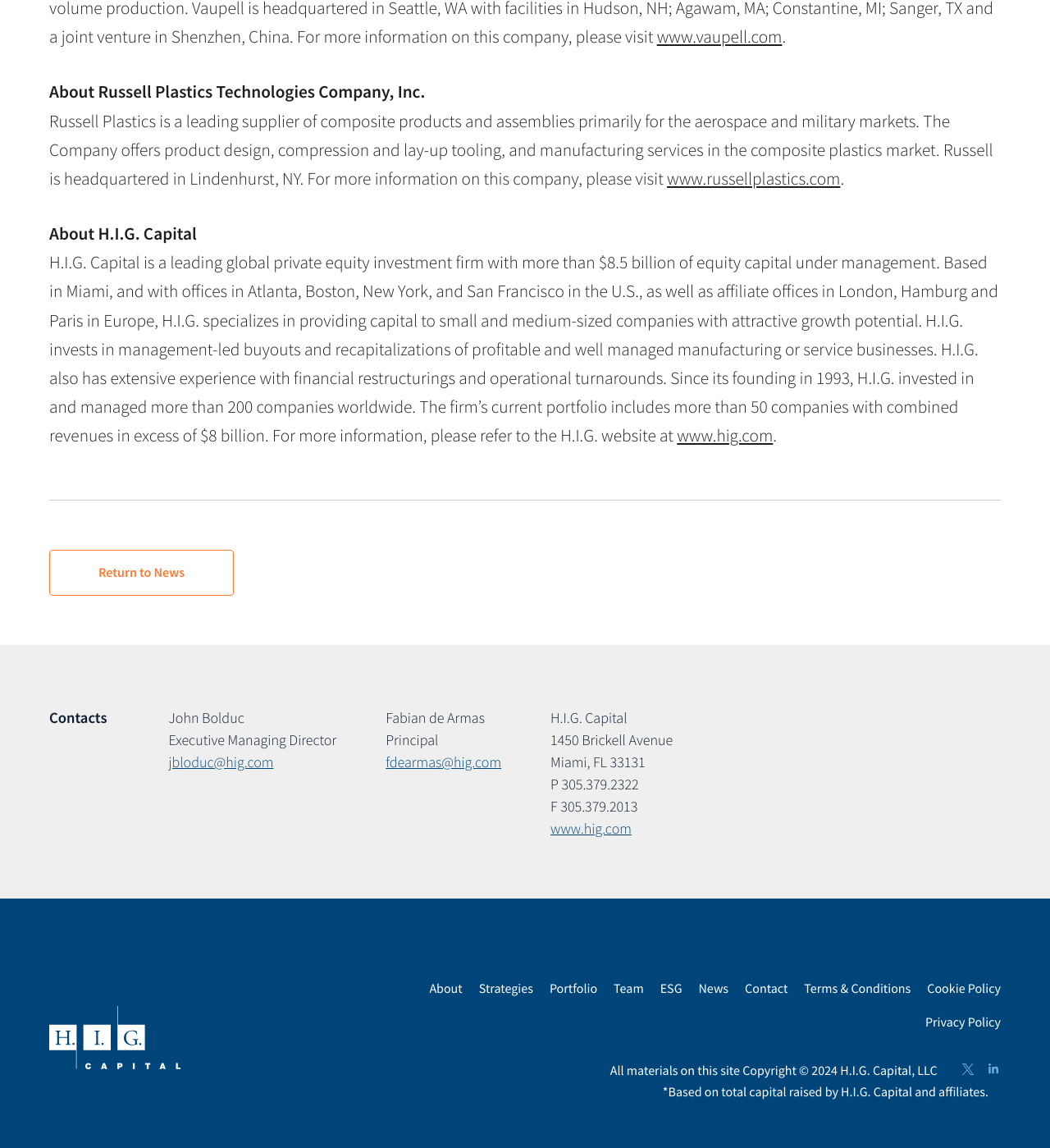Locate the bounding box coordinates of the clickable area needed to fulfill the instruction: "Read more about 'Backup sump pump repair'".

None